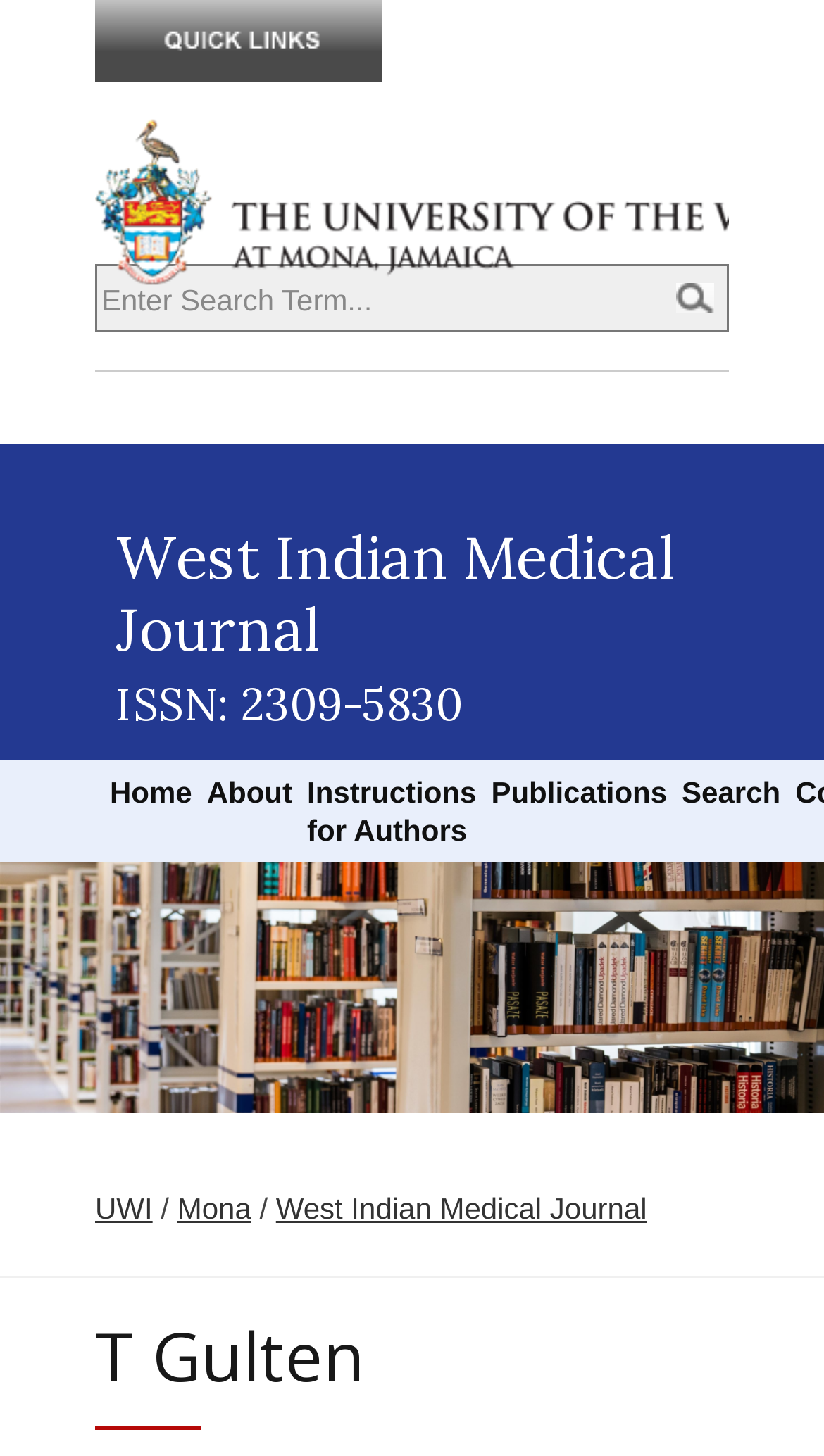Find the bounding box coordinates of the clickable area that will achieve the following instruction: "Search publications".

[0.596, 0.531, 0.809, 0.557]